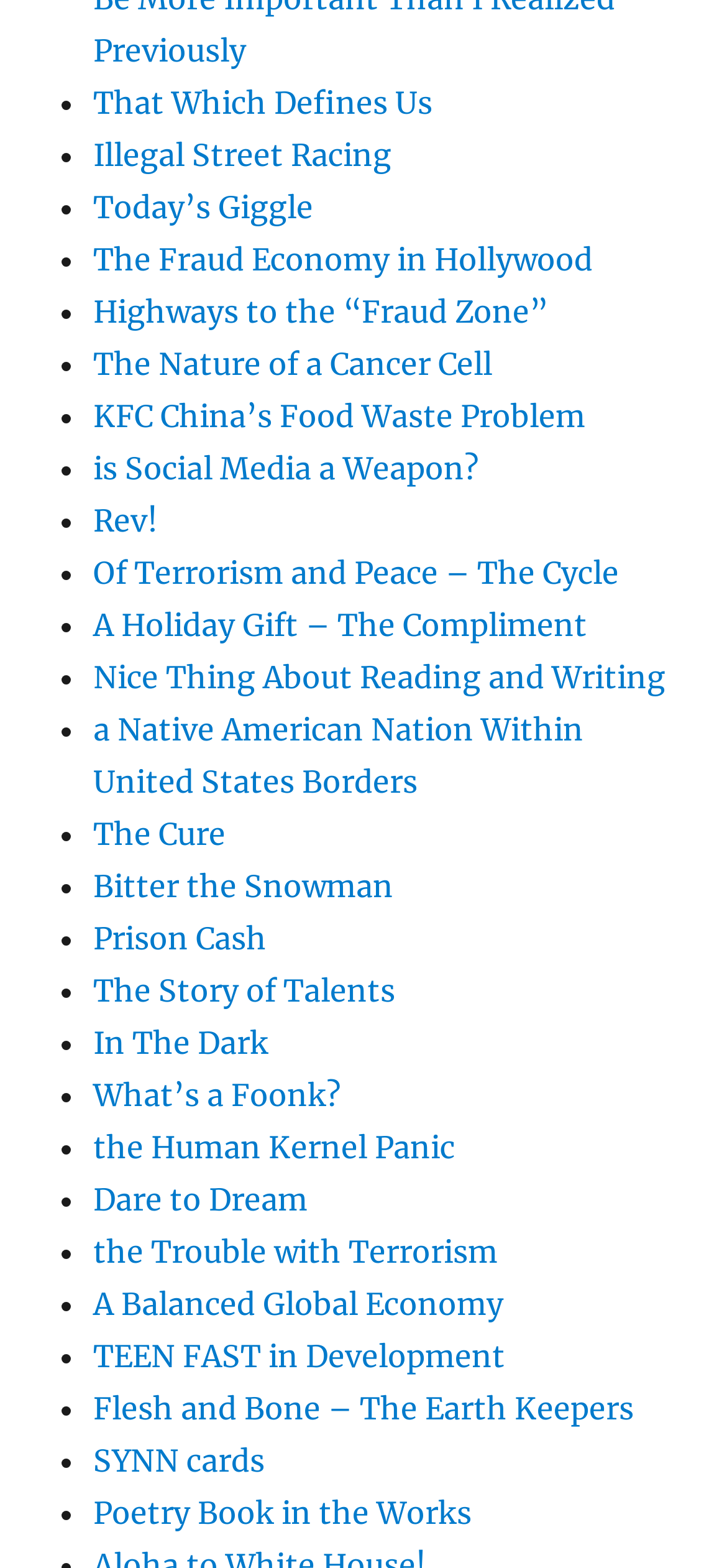Are the links on the webpage organized in a specific order?
By examining the image, provide a one-word or phrase answer.

No